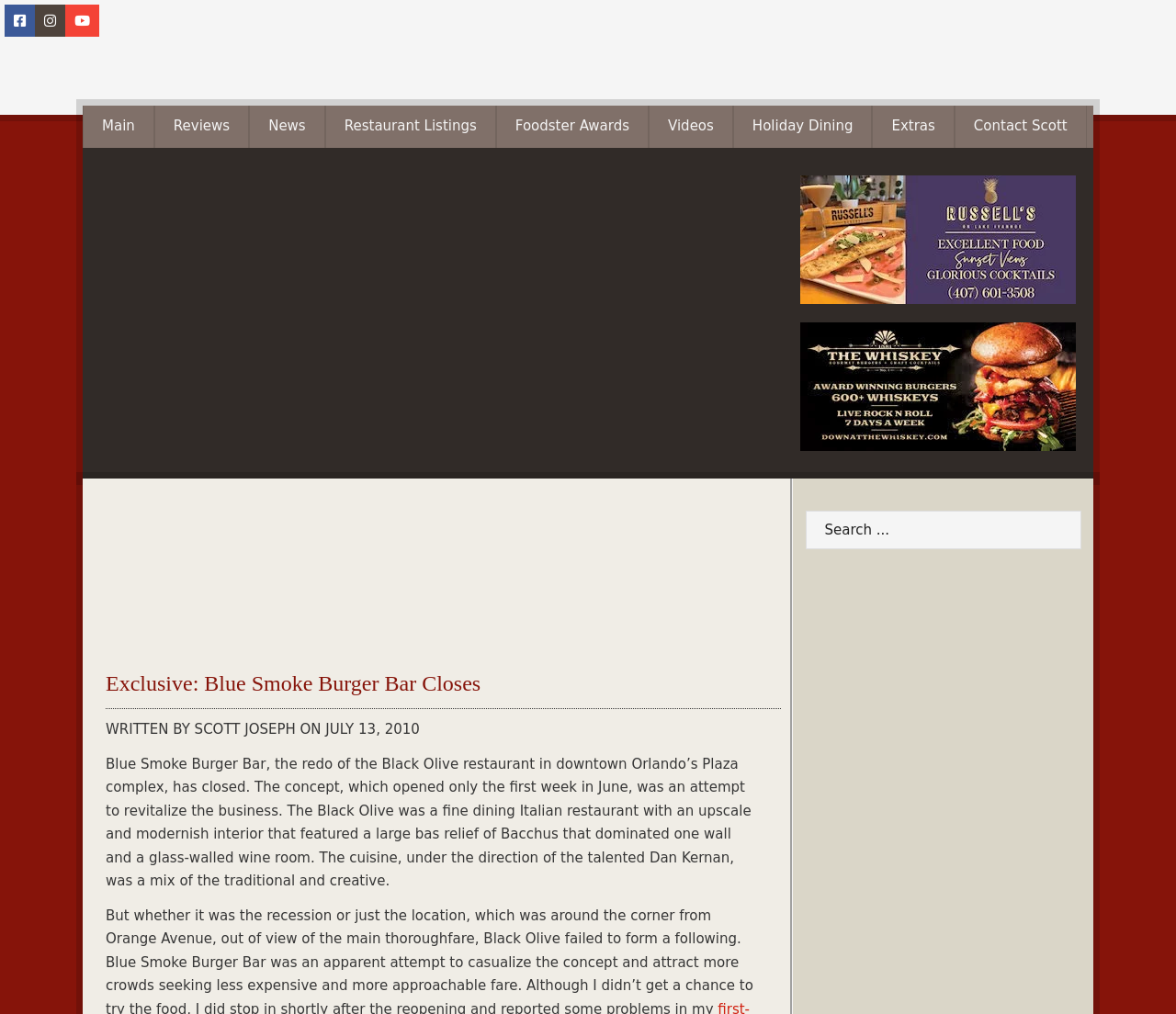What is the location of the Plaza complex?
Please provide a comprehensive answer based on the contents of the image.

The question asks for the location of the Plaza complex, which can be found in the main content of the webpage. The StaticText element with ID 109 contains the text 'Blue Smoke Burger Bar, the redo of the Black Olive restaurant in downtown Orlando’s Plaza complex, has closed.' From this text, we can infer that the location of the Plaza complex is downtown Orlando.